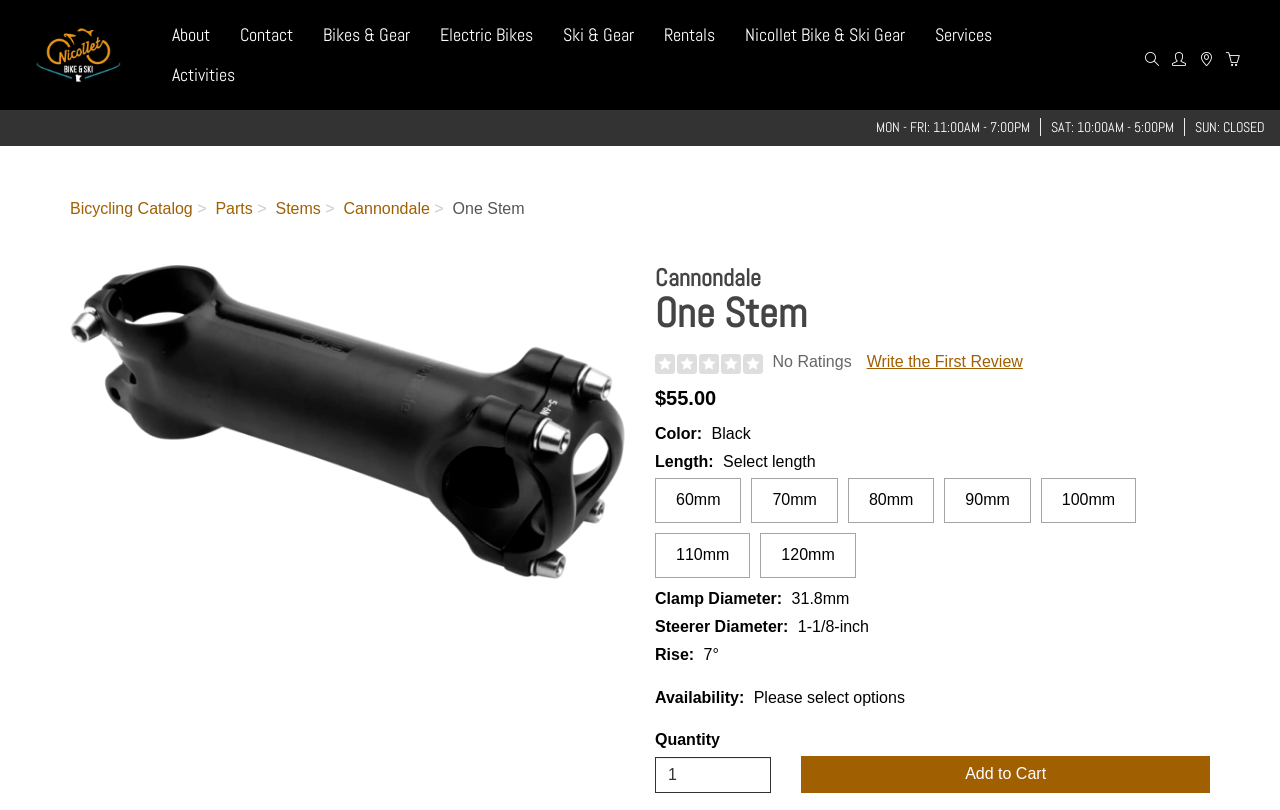What are the available lengths for the Cannondale One Stem?
Offer a detailed and full explanation in response to the question.

I found the available lengths for the Cannondale One Stem by looking at the button elements with the text '60mm', '70mm', '80mm', '90mm', '100mm', '110mm', and '120mm' located at [0.512, 0.591, 0.579, 0.646], [0.587, 0.591, 0.655, 0.646], [0.662, 0.591, 0.73, 0.646], [0.738, 0.591, 0.805, 0.646], [0.813, 0.591, 0.888, 0.646], [0.512, 0.658, 0.586, 0.714], and [0.594, 0.658, 0.669, 0.714] respectively.